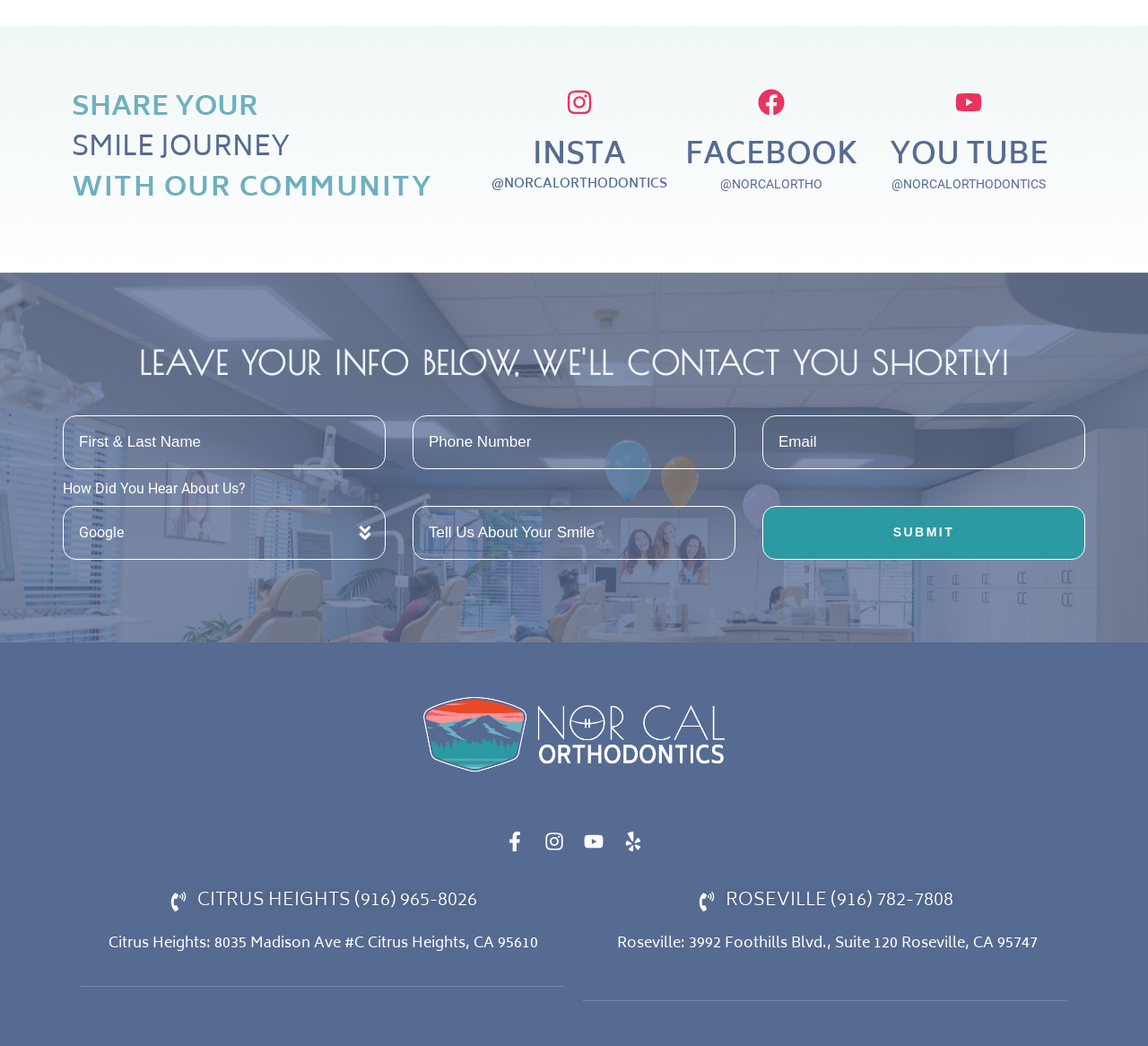What is the purpose of the form on the webpage?
Please respond to the question with as much detail as possible.

The form on the webpage is used to collect user information, including name, phone number, email, and a message, which suggests that the purpose of the form is to allow users to contact the orthodontist office.